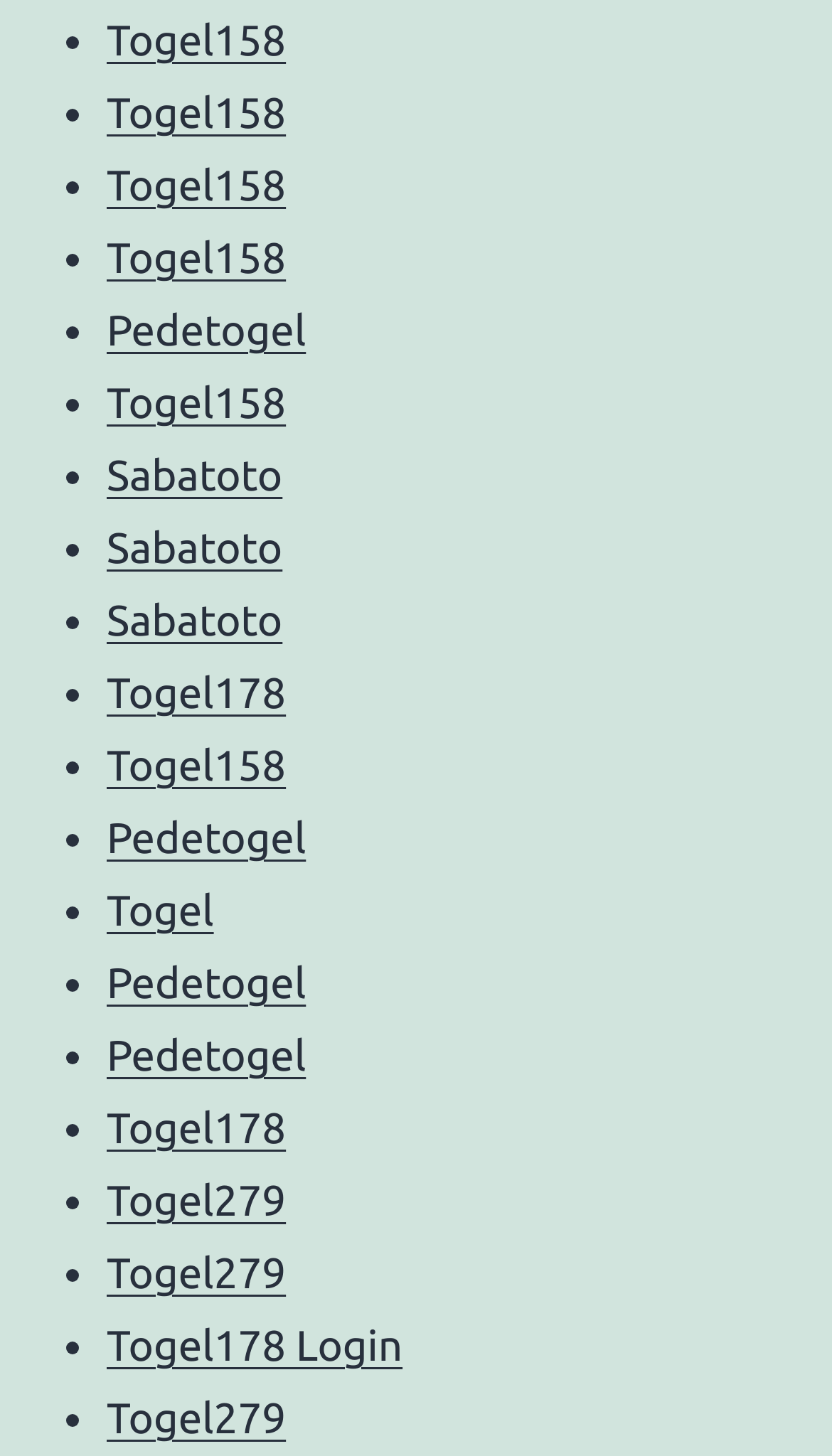Find the bounding box coordinates for the area that must be clicked to perform this action: "click Togel158".

[0.128, 0.01, 0.344, 0.044]